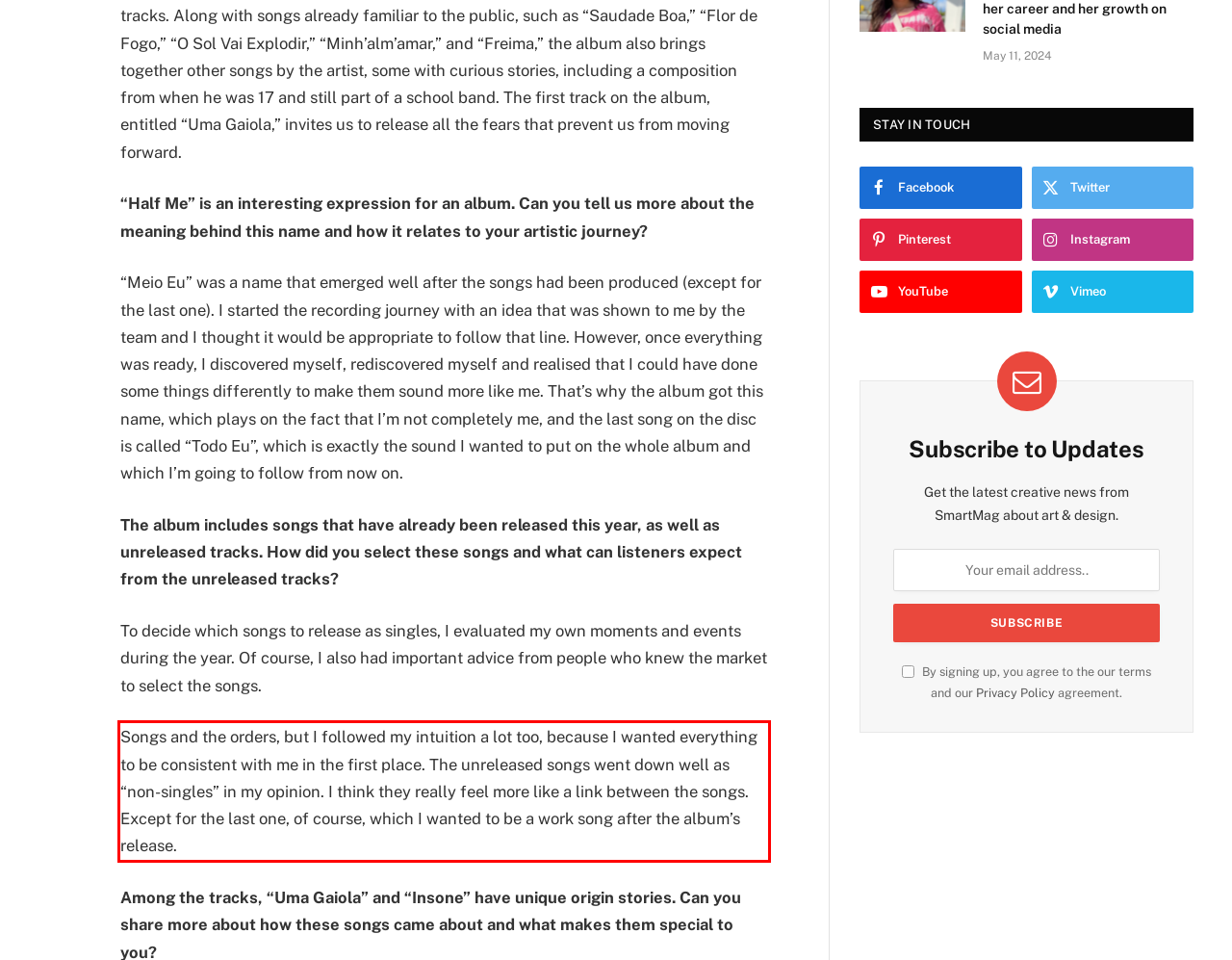You are provided with a screenshot of a webpage that includes a red bounding box. Extract and generate the text content found within the red bounding box.

Songs and the orders, but I followed my intuition a lot too, because I wanted everything to be consistent with me in the first place. The unreleased songs went down well as “non-singles” in my opinion. I think they really feel more like a link between the songs. Except for the last one, of course, which I wanted to be a work song after the album’s release.